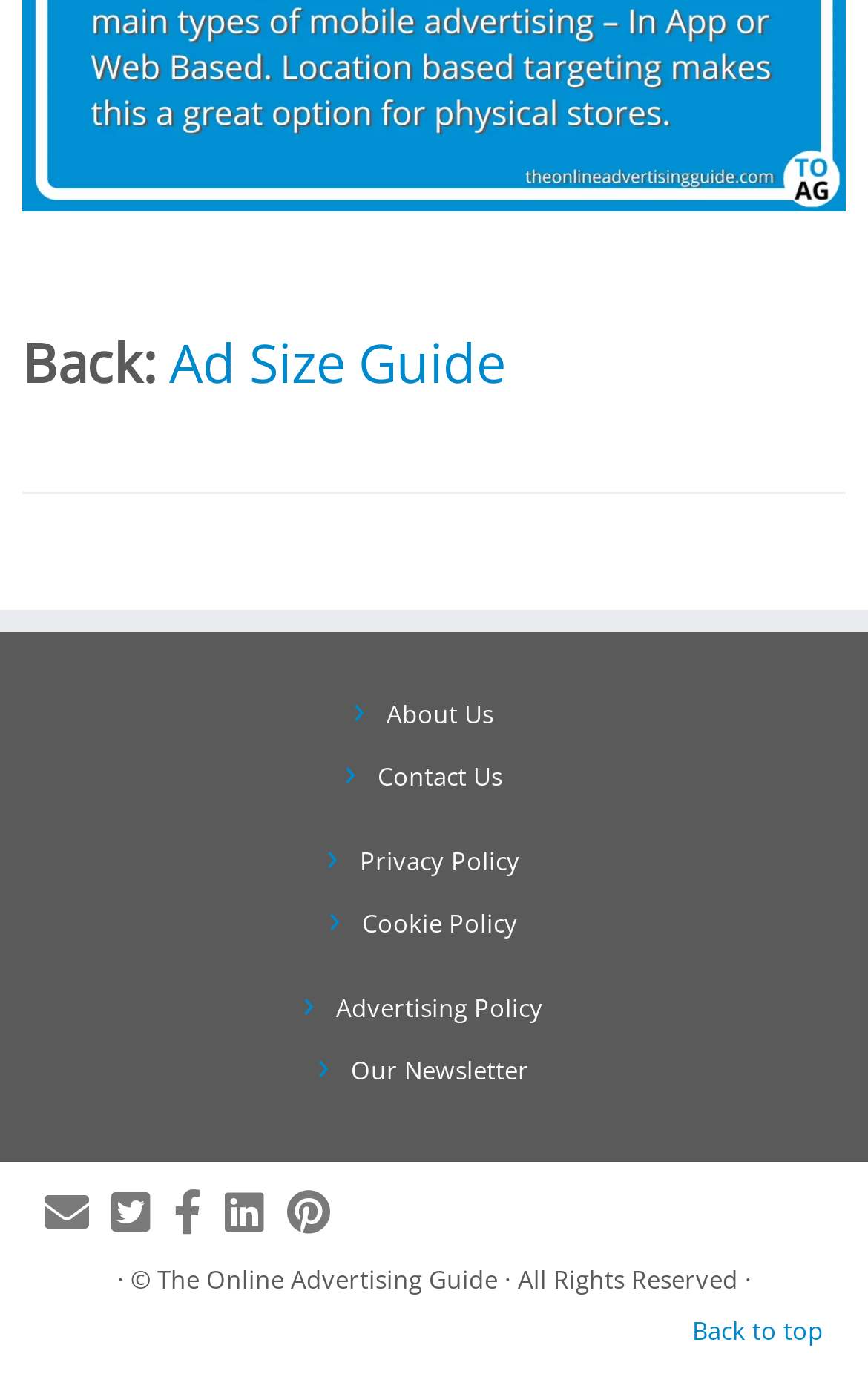Determine the bounding box coordinates for the clickable element required to fulfill the instruction: "Visit About Us page". Provide the coordinates as four float numbers between 0 and 1, i.e., [left, top, right, bottom].

[0.445, 0.497, 0.568, 0.521]